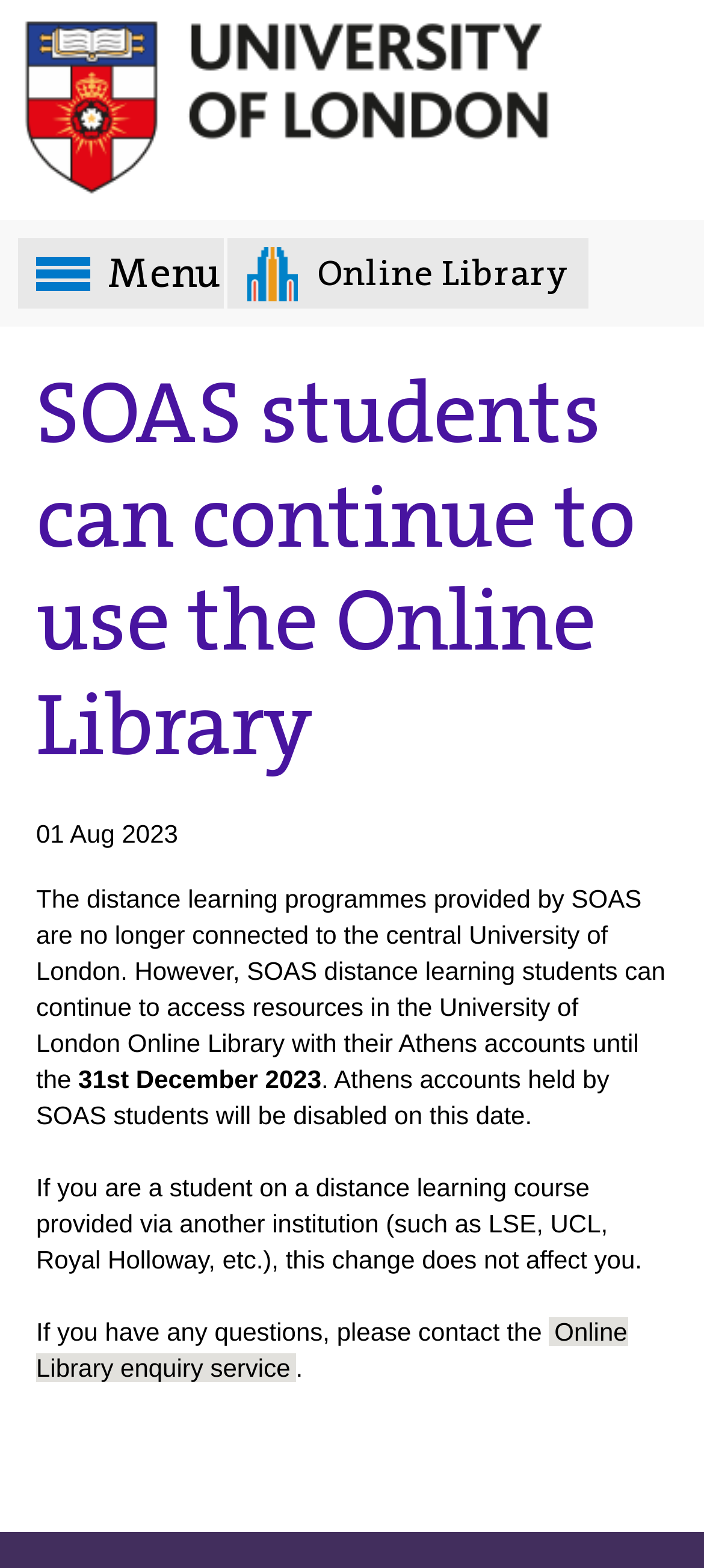Create an elaborate caption that covers all aspects of the webpage.

The webpage is about the Online Library of the School of Oriental and African Studies (SOAS) and its accessibility to students. At the top left corner, there are two links, "Skip to main content" and "Skip to main menu", which allow users to navigate the page easily. 

Below these links, there is a link to the "University of London | International Programmes" with an accompanying image on the left side. To the right of this link, there is a heading "Utility links" and a menu icon link with the text "\ue80e Menu \ue81a". Next to the menu icon, there is a link to the "Online Library".

The main content of the page is divided into two sections. The first section has a heading "SOAS students can continue to use the Online Library" and is located at the top center of the page. 

The second section is an article that provides information about the Online Library's accessibility to SOAS students. It starts with a header that is not a landmark, followed by a series of paragraphs. The first paragraph mentions the date "01 Aug 2023" and explains that SOAS distance learning students can continue to access resources in the University of London Online Library with their Athens accounts until December 31st, 2023. The second paragraph clarifies that this change does not affect students on distance learning courses provided via other institutions. The third paragraph provides contact information for the Online Library enquiry service.